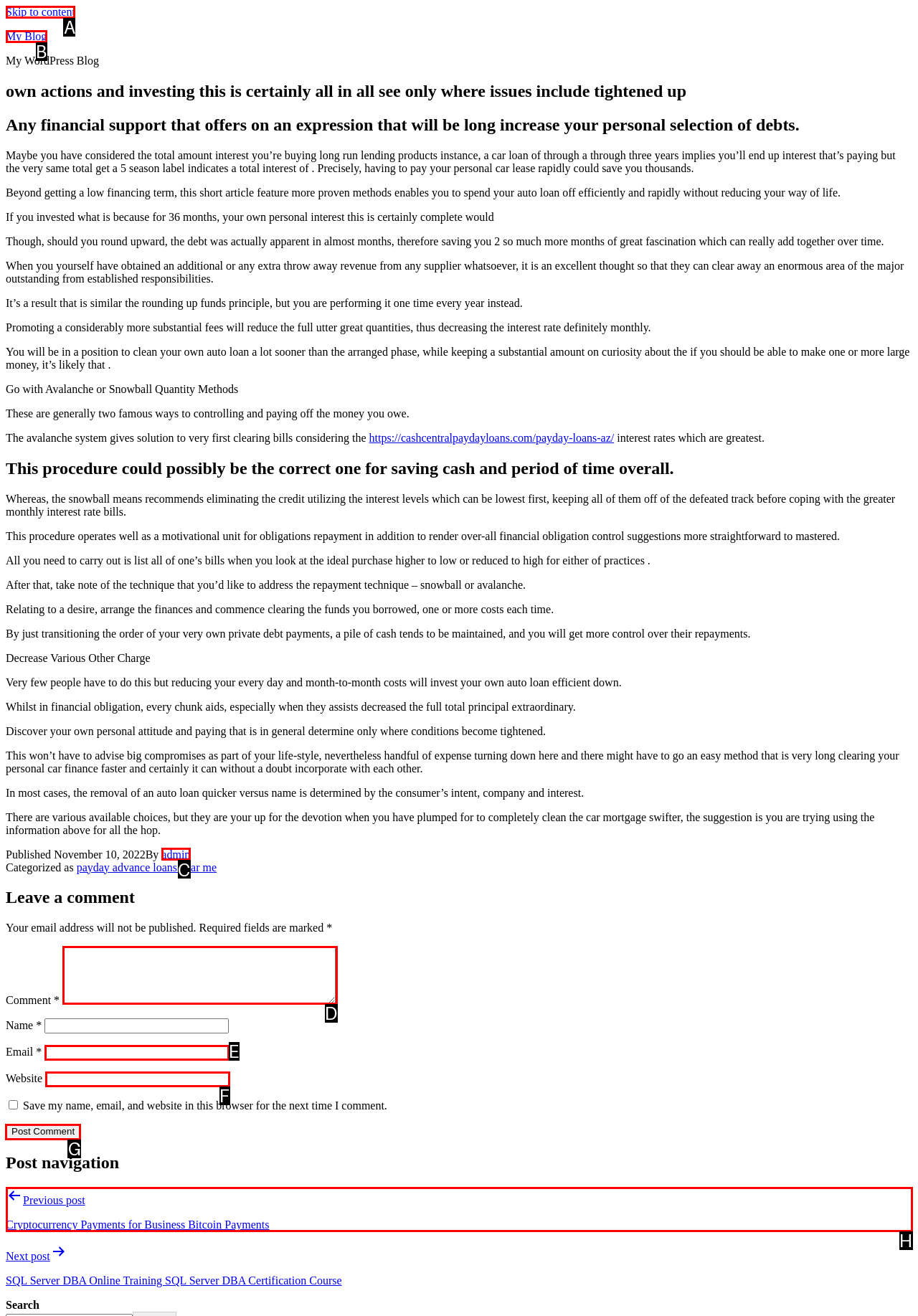Which letter corresponds to the correct option to complete the task: Click the 'Post Comment' button?
Answer with the letter of the chosen UI element.

G